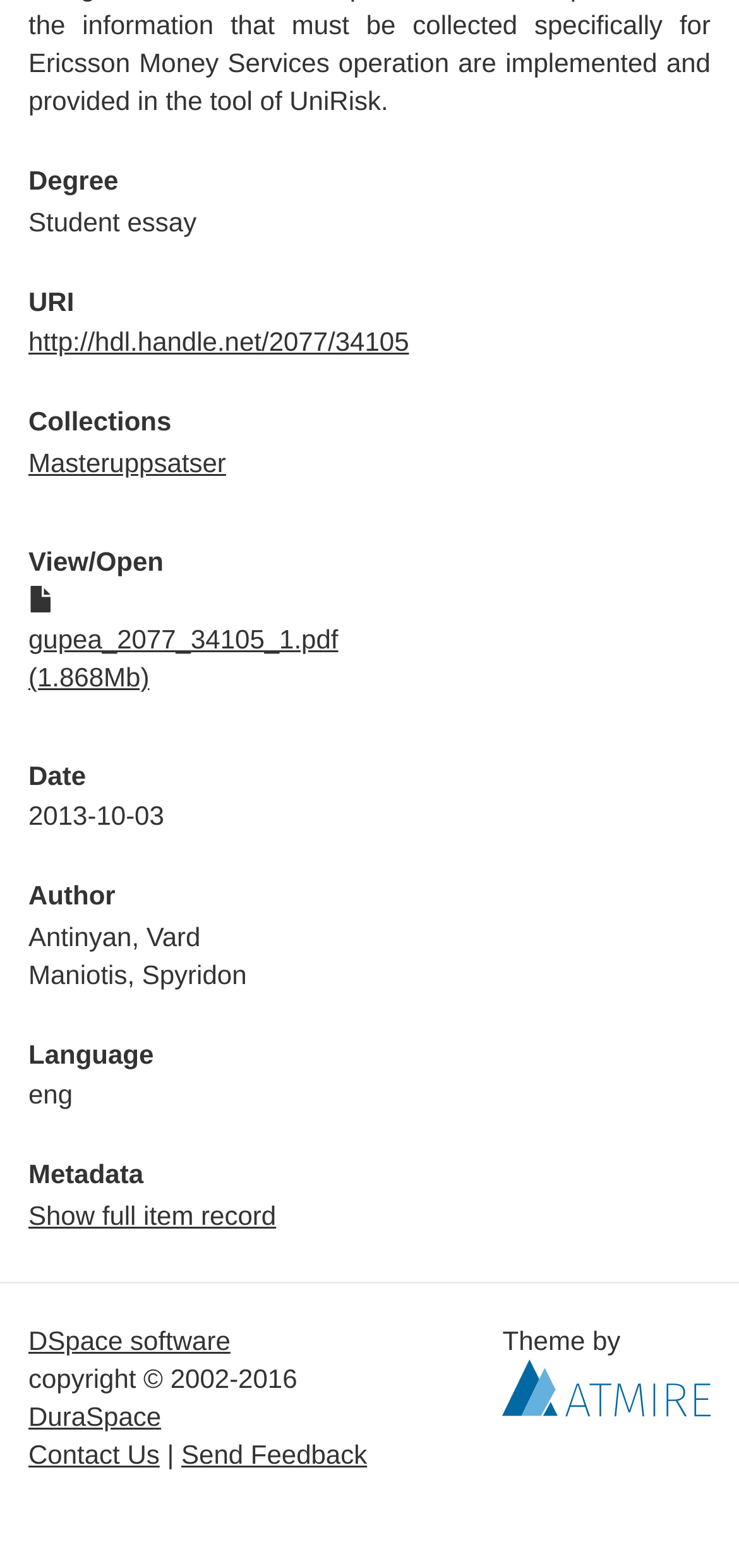Locate the bounding box coordinates of the element that should be clicked to execute the following instruction: "Visit the Atmire NV website".

[0.68, 0.873, 0.962, 0.893]